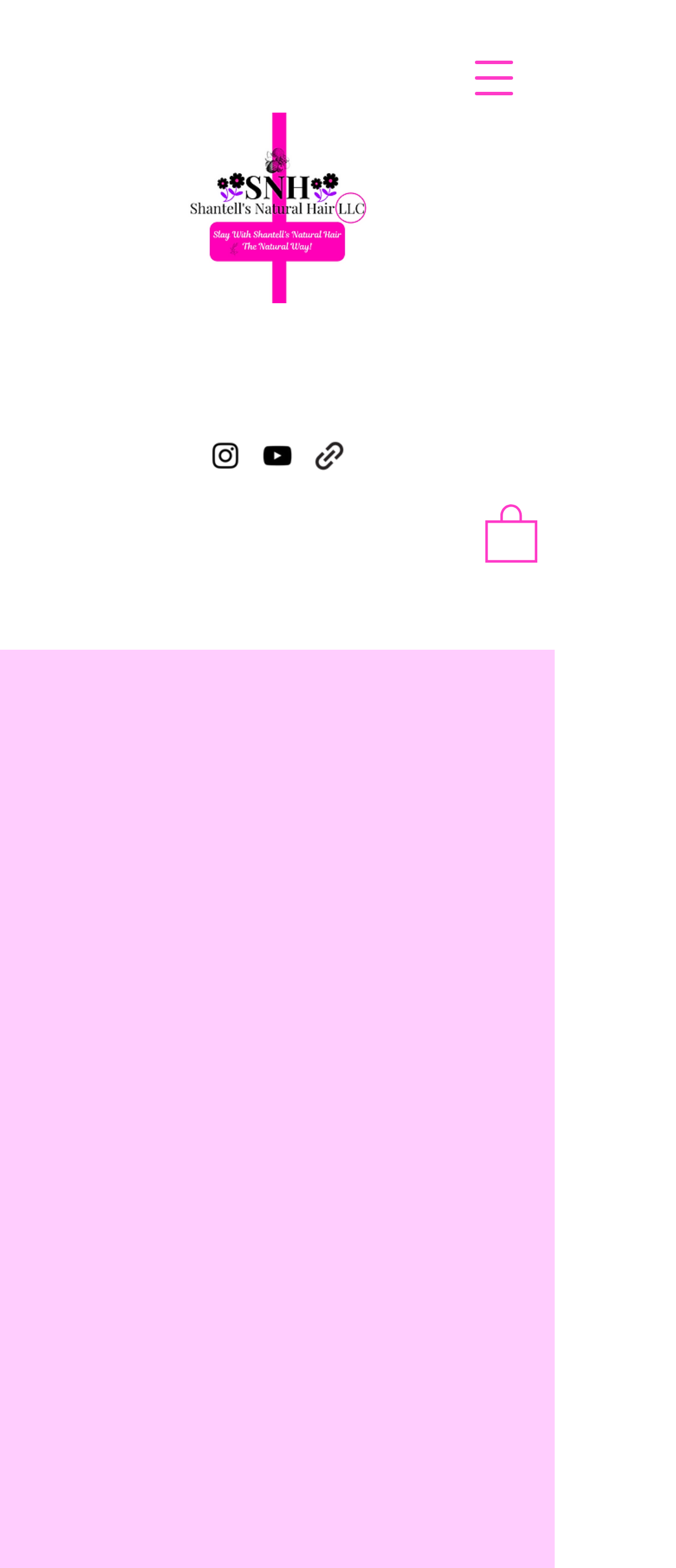What is the logo image filename?
Give a single word or phrase as your answer by examining the image.

LOGO COLOR CHANGE 121221 2021.png